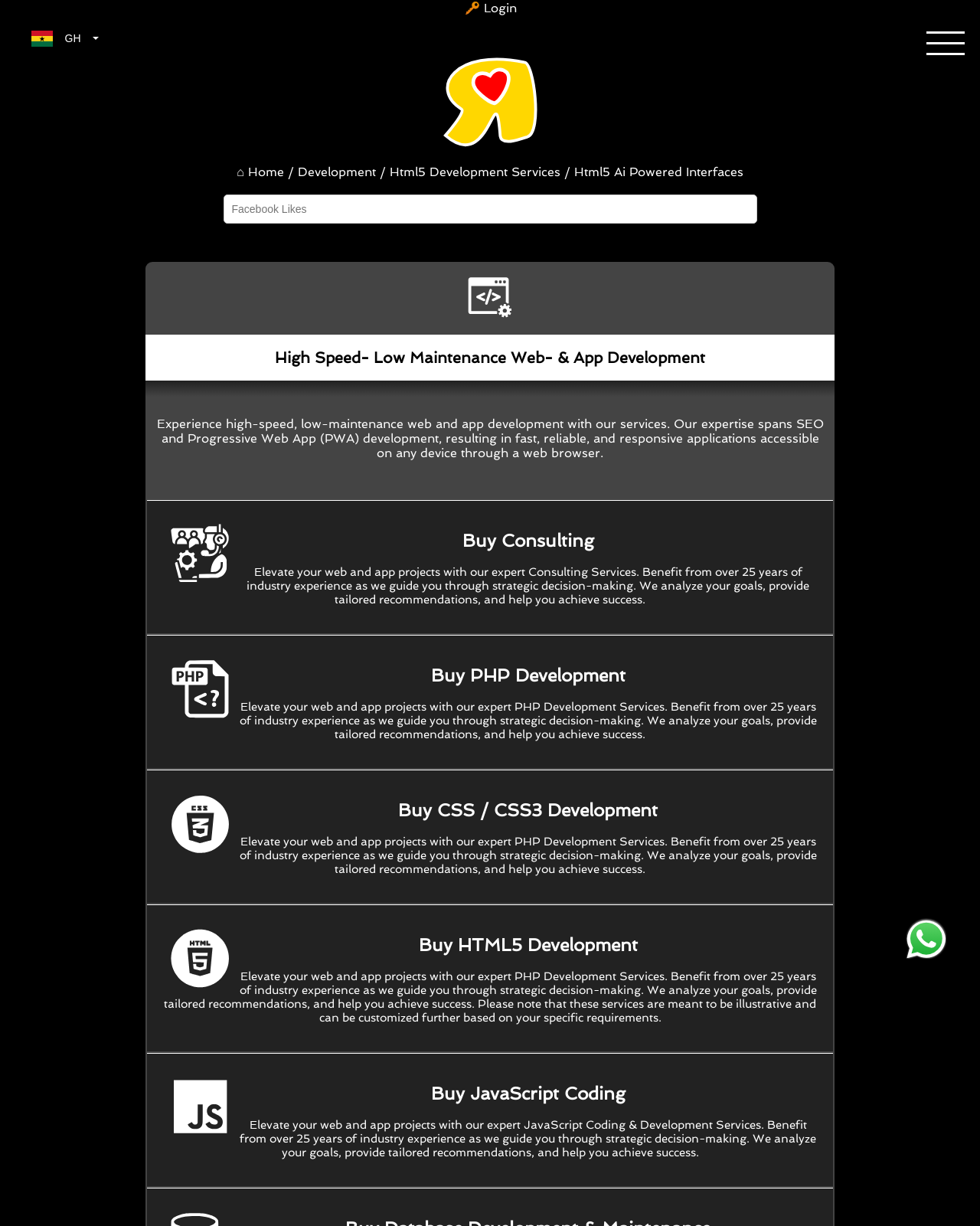Could you provide the bounding box coordinates for the portion of the screen to click to complete this instruction: "Select the Ghana flag"?

[0.016, 0.019, 0.117, 0.044]